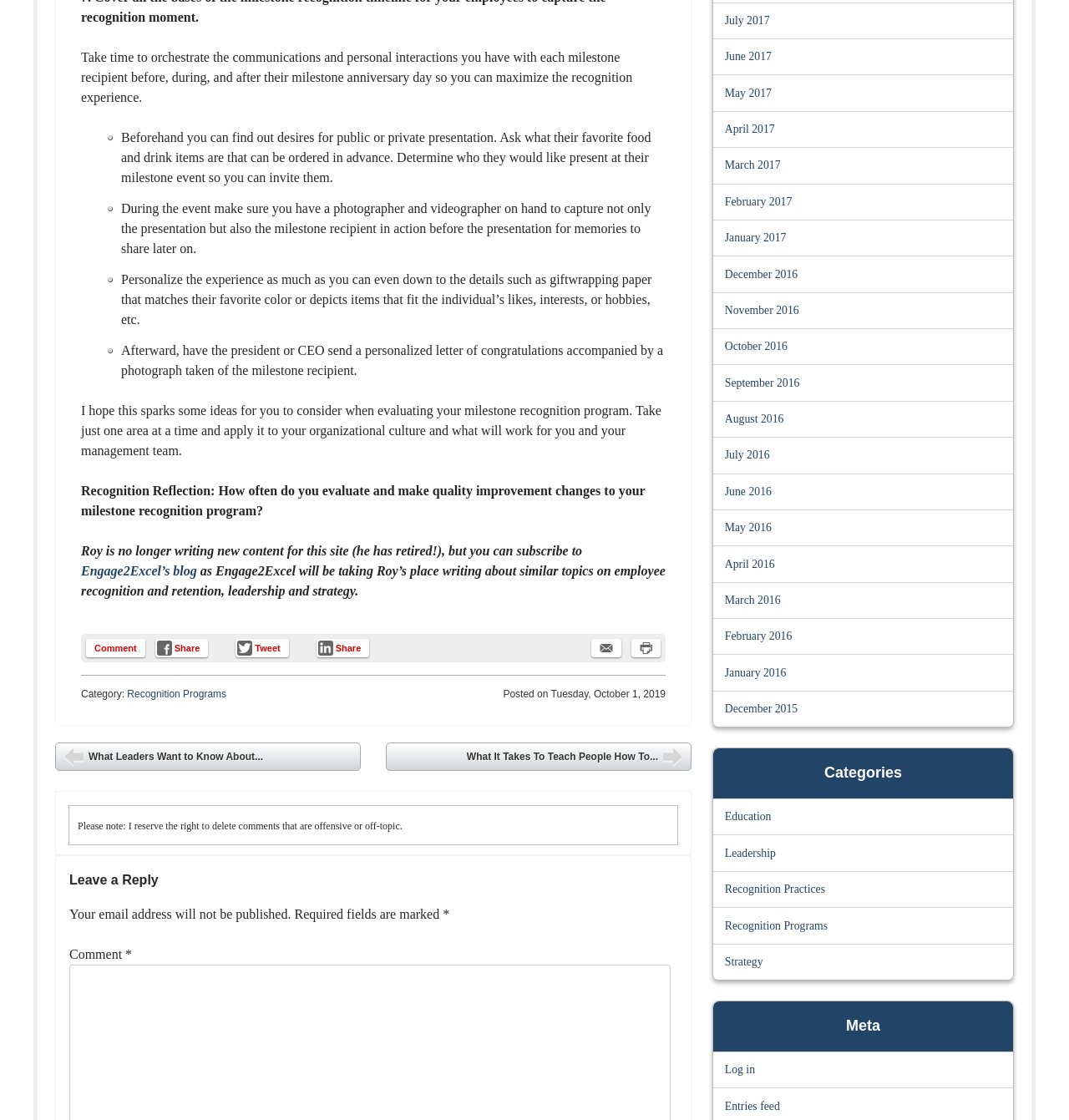Indicate the bounding box coordinates of the element that needs to be clicked to satisfy the following instruction: "Click on 'Engage2Excel’s blog'". The coordinates should be four float numbers between 0 and 1, i.e., [left, top, right, bottom].

[0.076, 0.503, 0.184, 0.516]